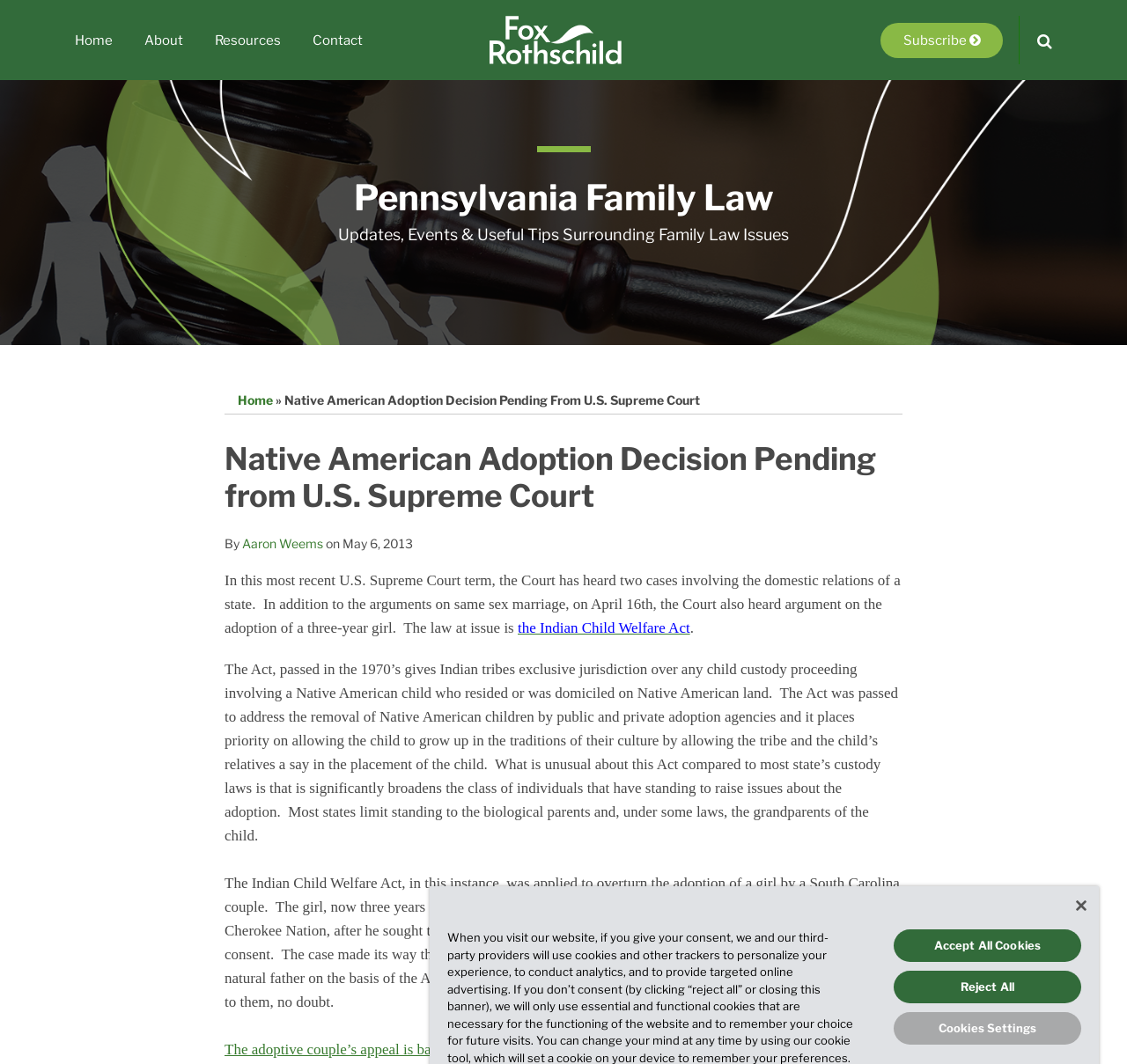Please mark the bounding box coordinates of the area that should be clicked to carry out the instruction: "Click the Aaron Weems link".

[0.215, 0.504, 0.287, 0.518]